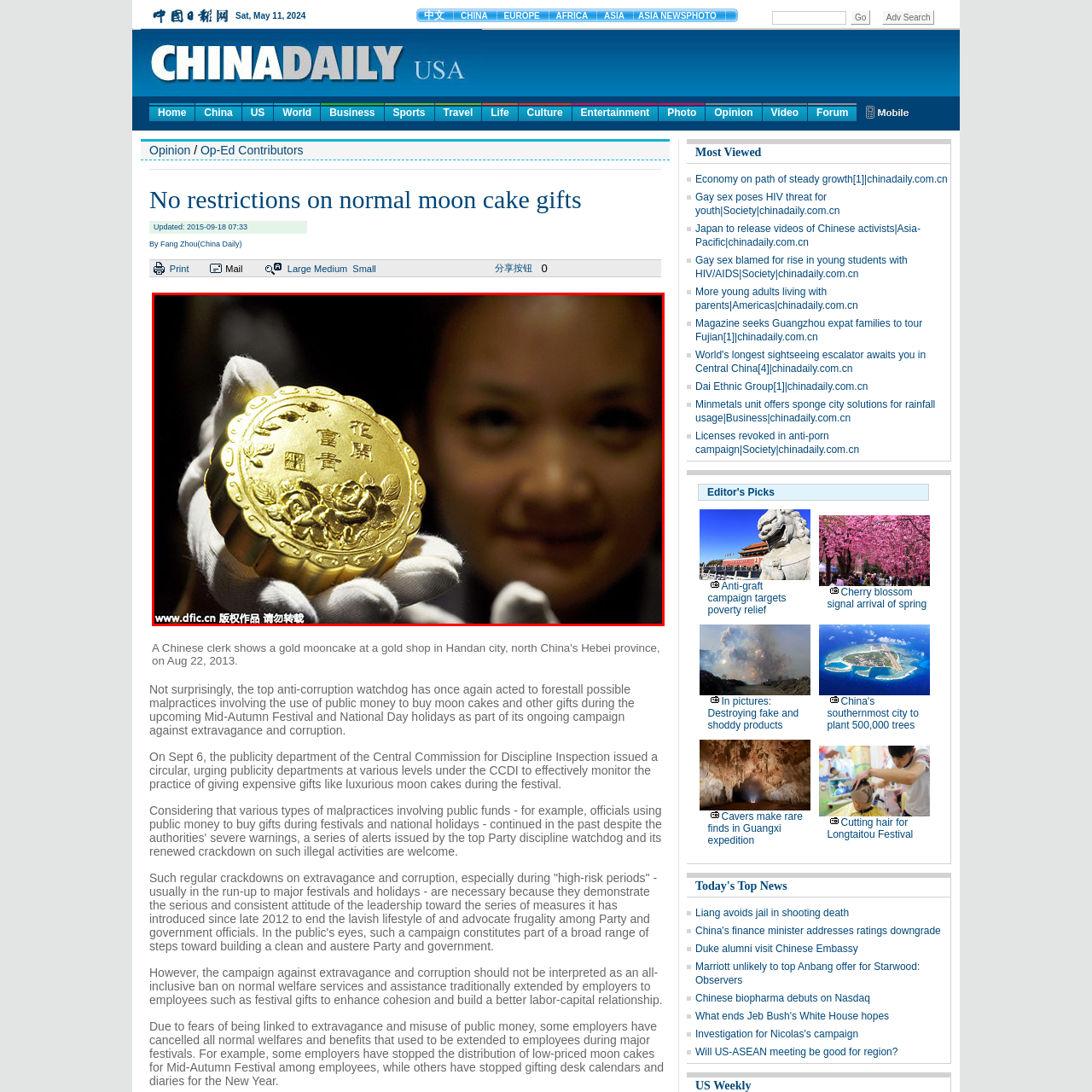What is the focus of the soft lighting in the image? Examine the image inside the red bounding box and answer concisely with one word or a short phrase.

glimmering gold